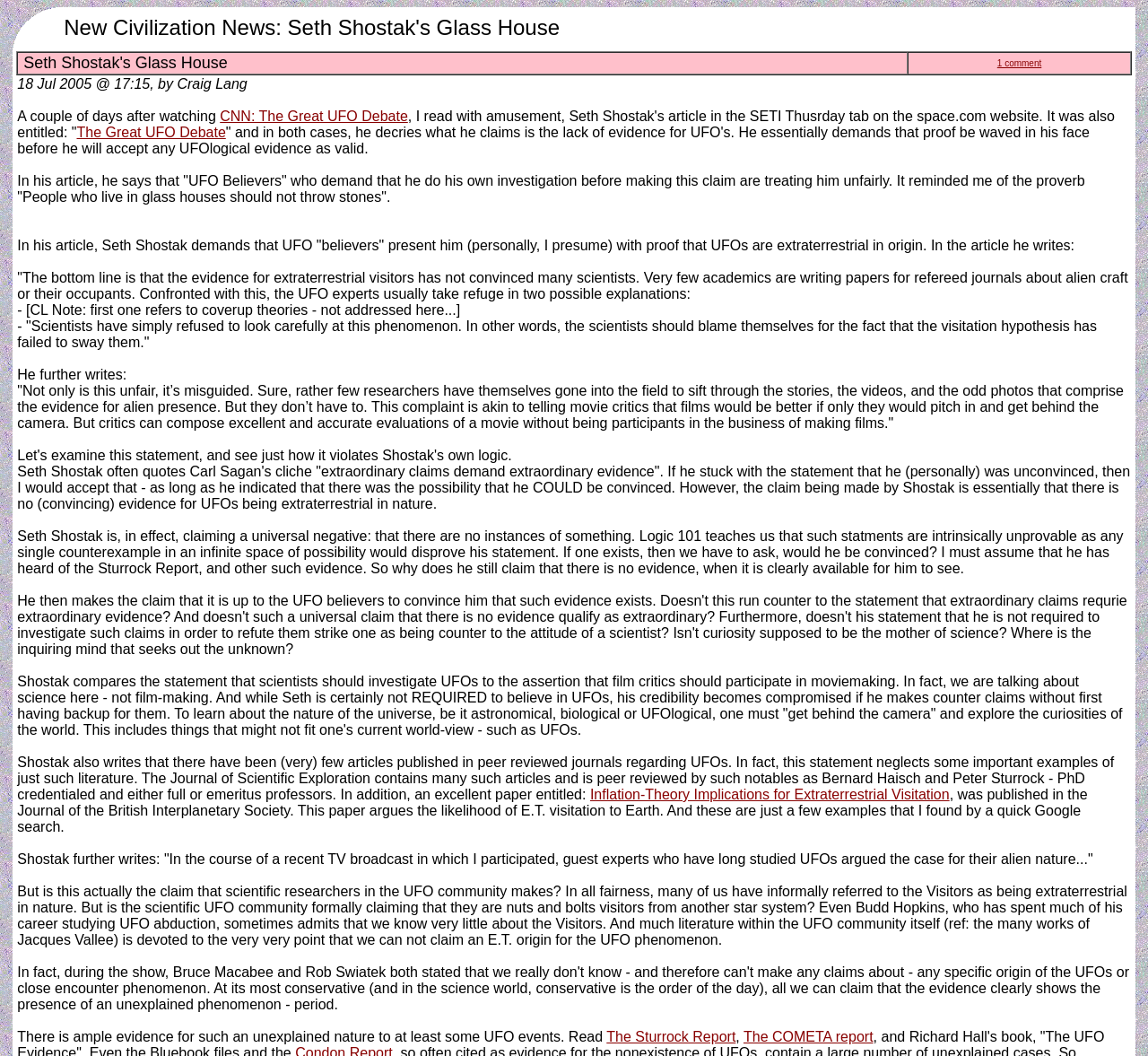Bounding box coordinates should be provided in the format (top-left x, top-left y, bottom-right x, bottom-right y) with all values between 0 and 1. Identify the bounding box for this UI element: 1 comment

[0.869, 0.055, 0.907, 0.065]